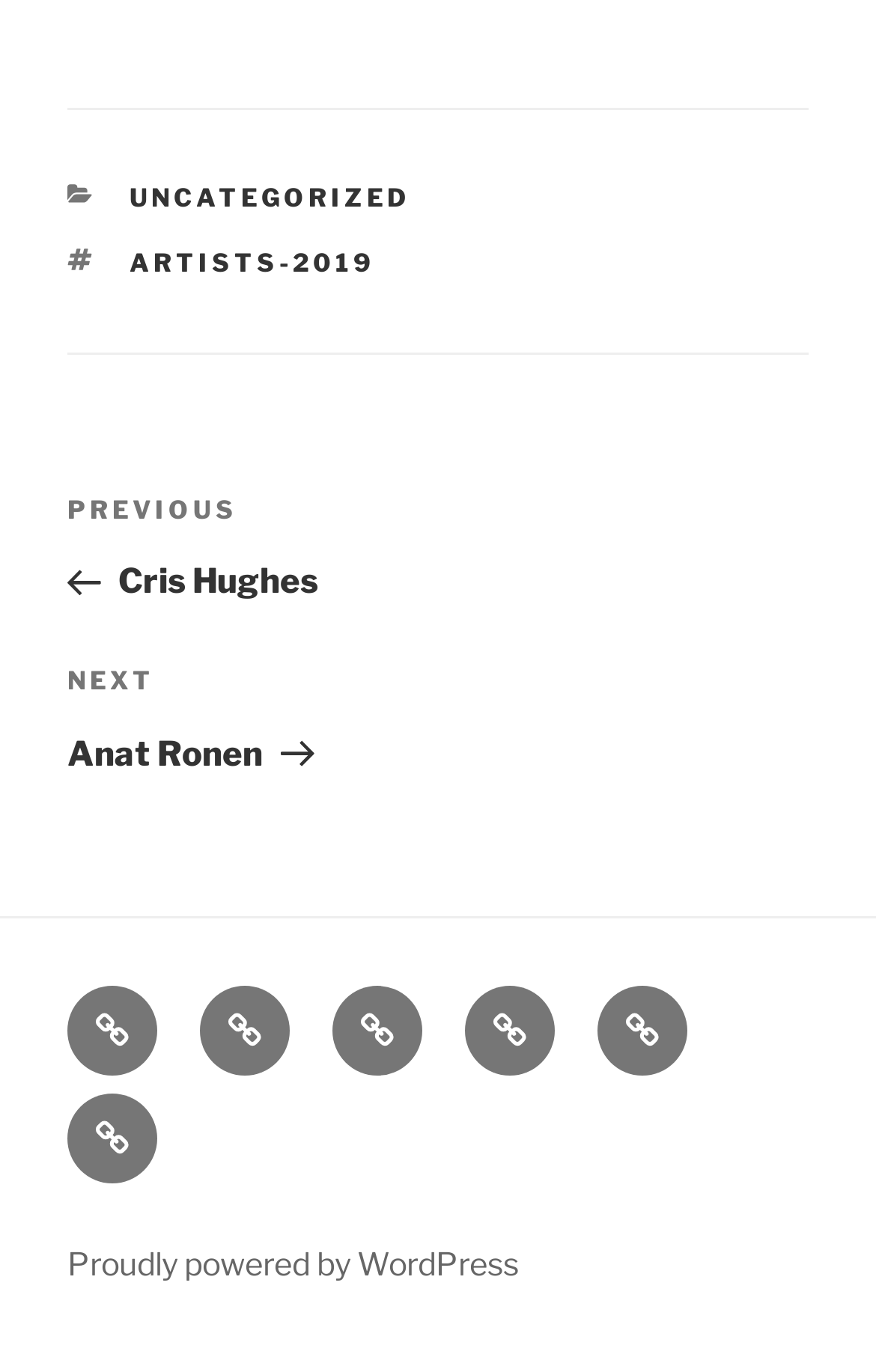Please answer the following question using a single word or phrase: 
What platform powers this website?

WordPress